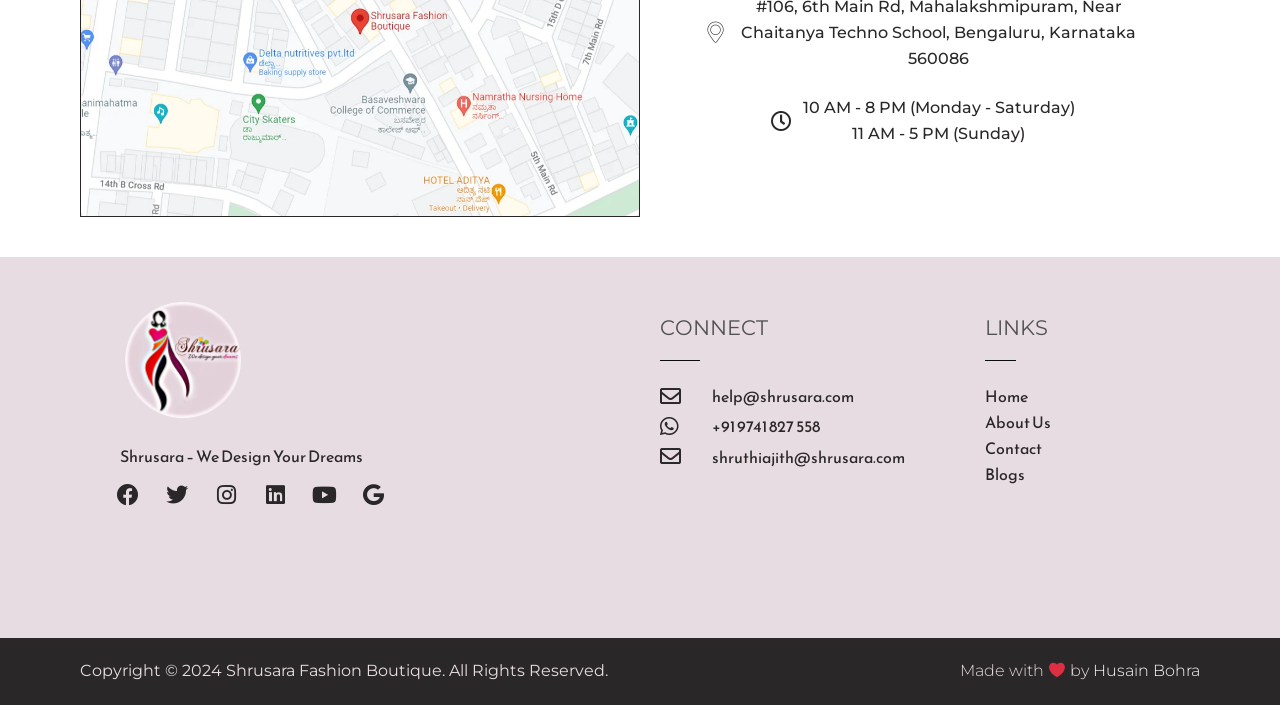What are the social media platforms linked?
Please provide a single word or phrase as your answer based on the image.

Facebook, Twitter, Instagram, Linkedin, Youtube, Google